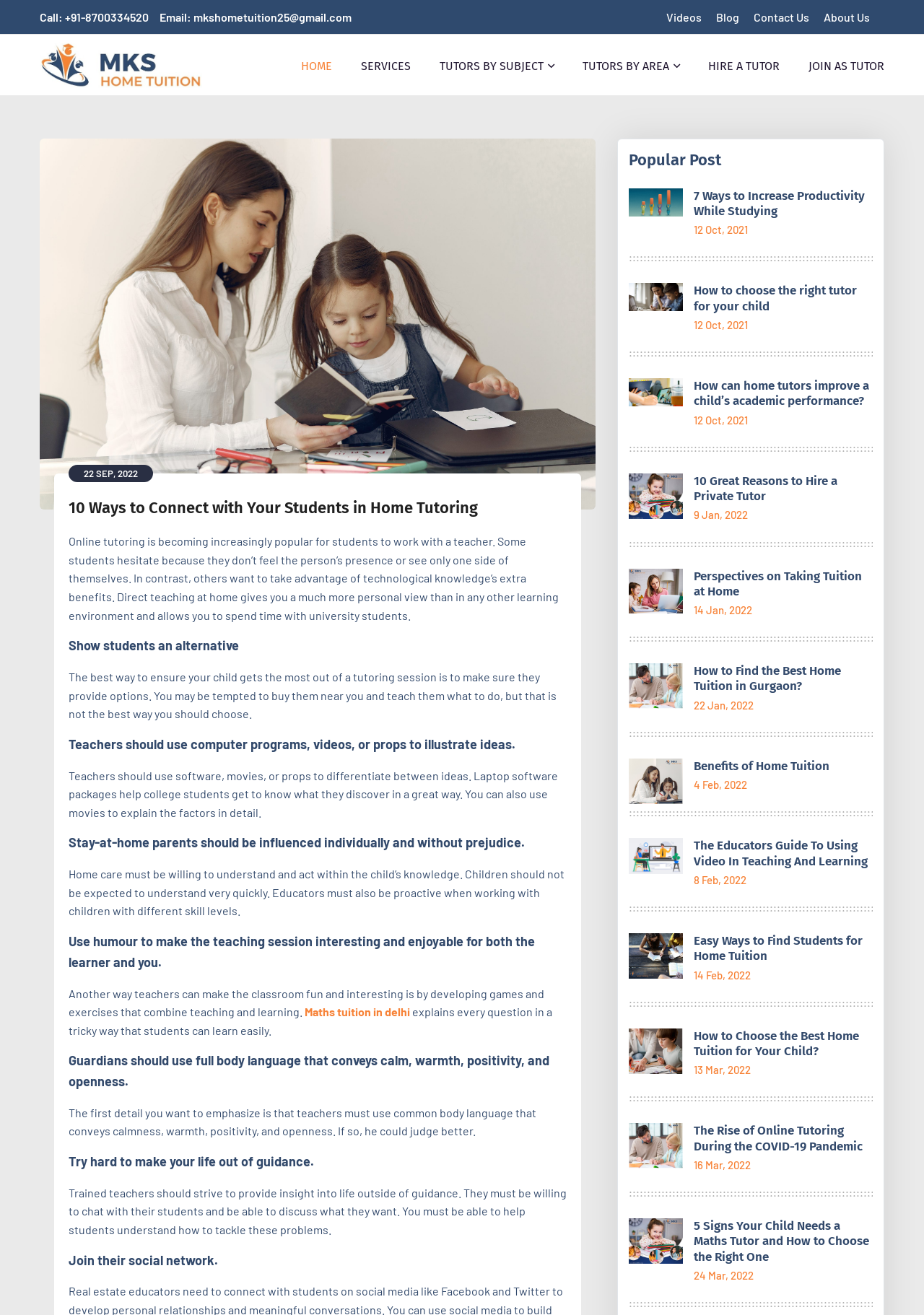Determine the bounding box of the UI component based on this description: "Contact Us". The bounding box coordinates should be four float values between 0 and 1, i.e., [left, top, right, bottom].

[0.816, 0.008, 0.876, 0.018]